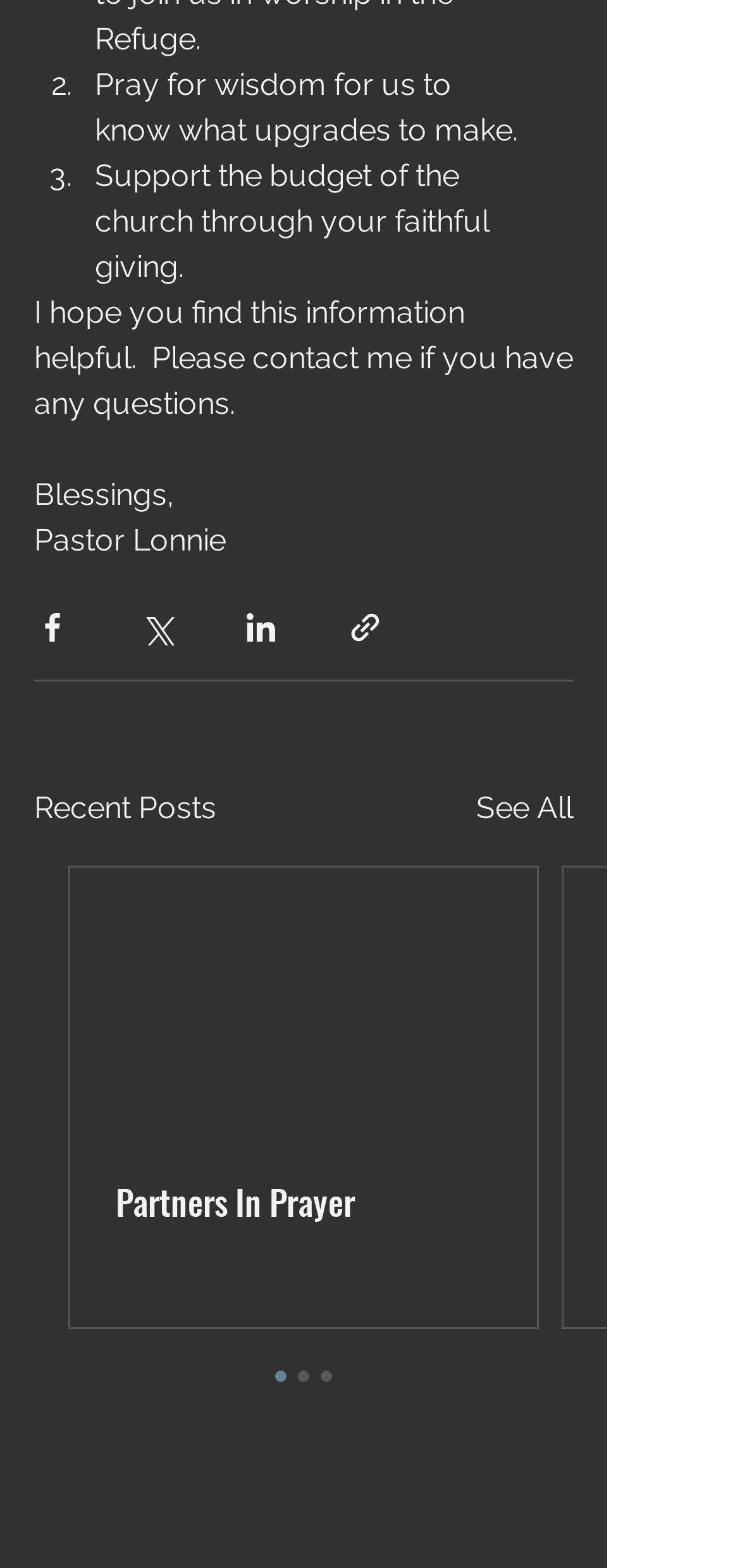What is the purpose of the buttons?
Using the visual information, respond with a single word or phrase.

Share content